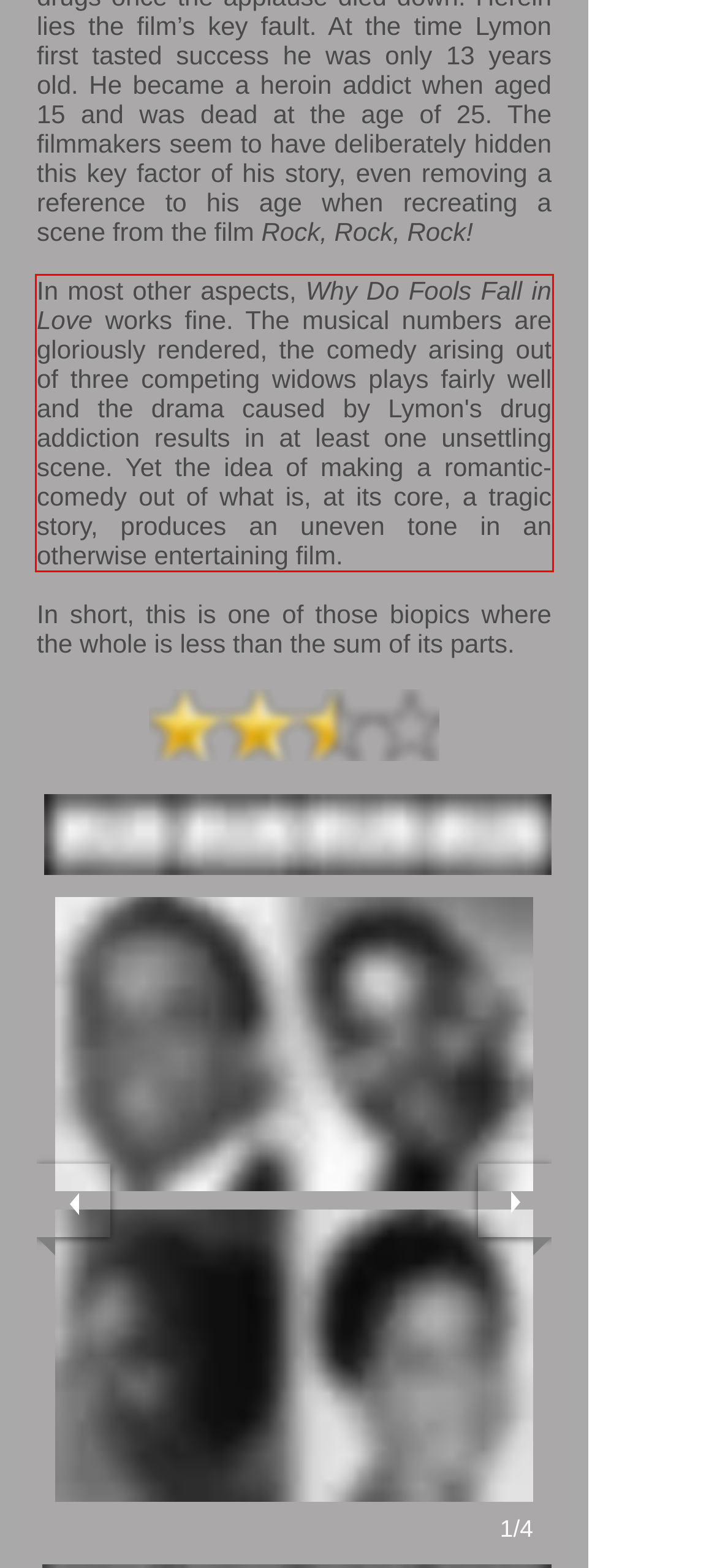Given a webpage screenshot, identify the text inside the red bounding box using OCR and extract it.

In most other aspects, Why Do Fools Fall in Love works fine. The musical numbers are gloriously rendered, the comedy arising out of three competing widows plays fairly well and the drama caused by Lymon's drug addiction results in at least one unsettling scene. Yet the idea of making a romantic-comedy out of what is, at its core, a tragic story, produces an uneven tone in an otherwise entertaining film.